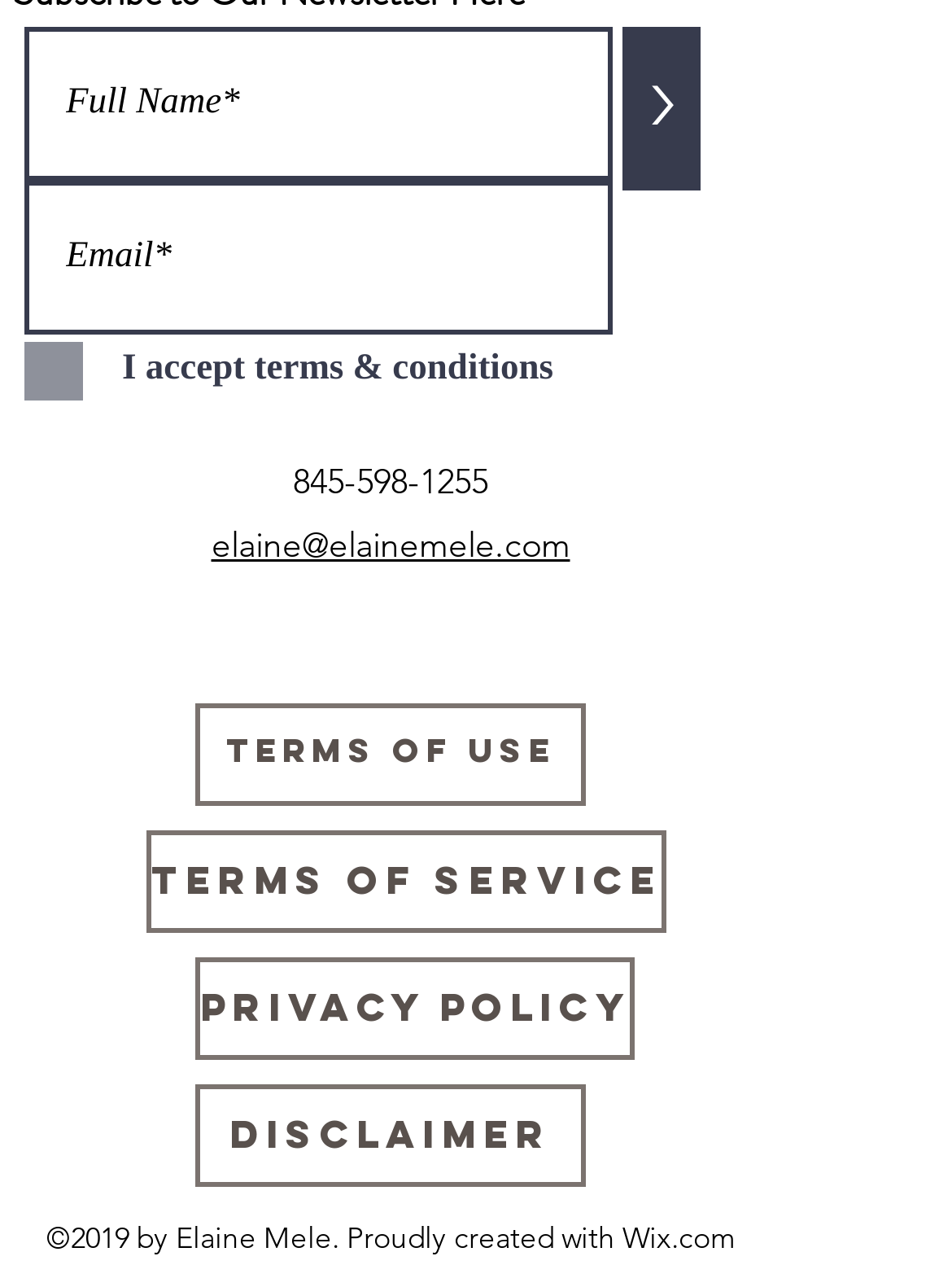What is the email address provided?
Refer to the image and respond with a one-word or short-phrase answer.

elaine@elainemele.com